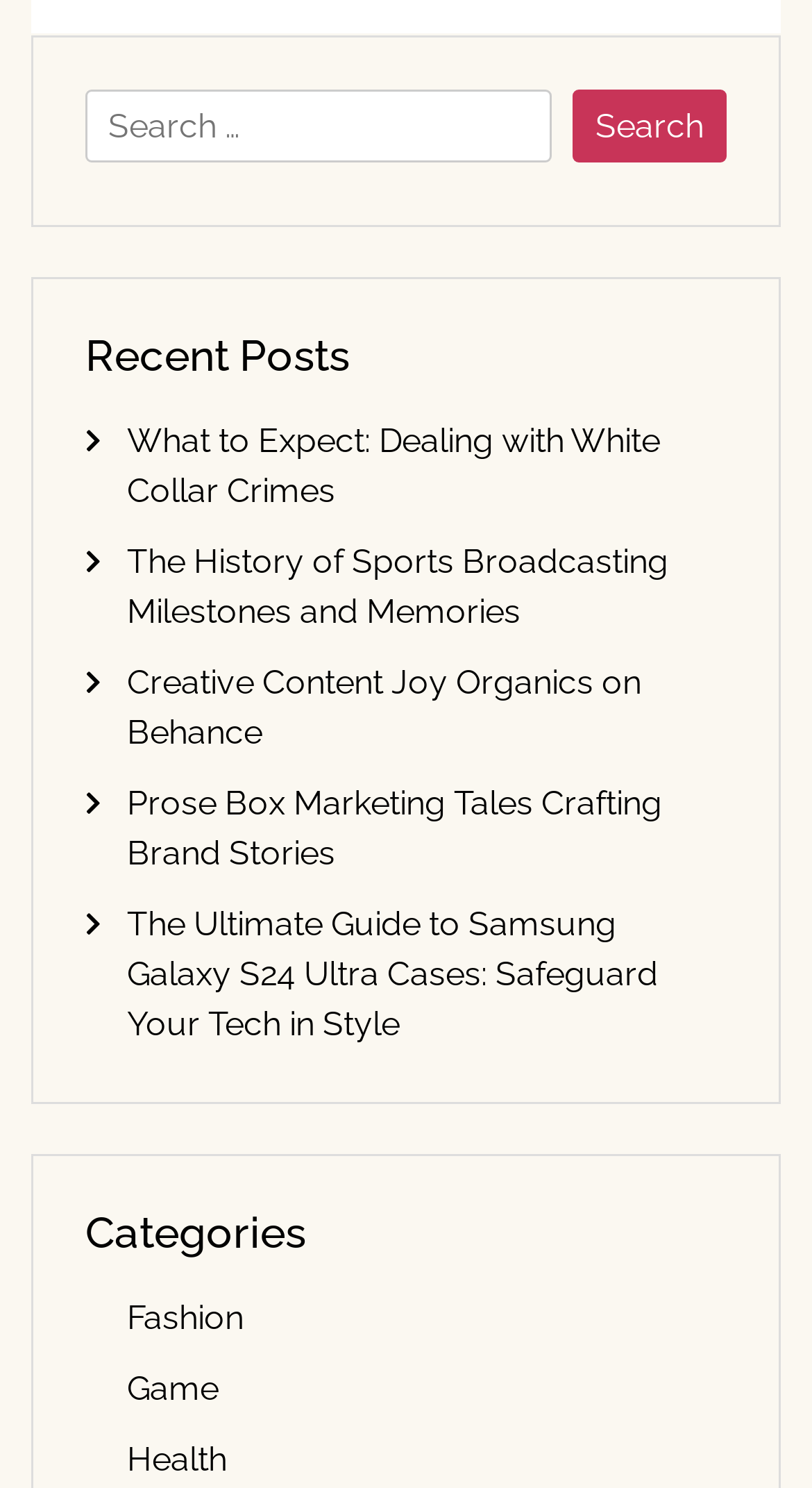How many recent posts are displayed?
Please respond to the question thoroughly and include all relevant details.

Below the search box, there are five links with titles such as 'What to Expect: Dealing with White Collar Crimes' and 'The Ultimate Guide to Samsung Galaxy S24 Ultra Cases: Safeguard Your Tech in Style'. These links are likely recent posts on the website.